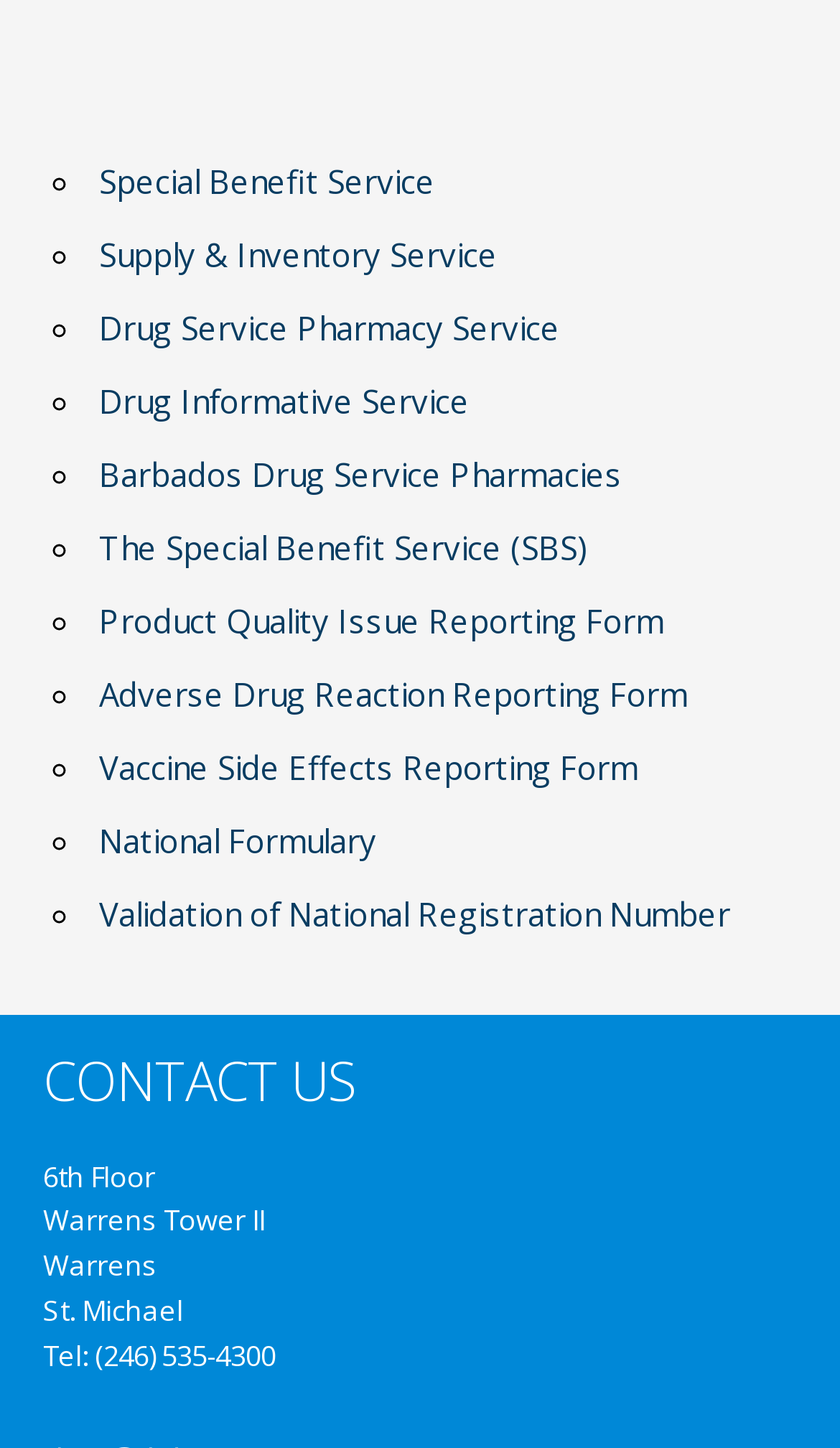Use a single word or phrase to answer the question: How many forms are available for reporting?

3